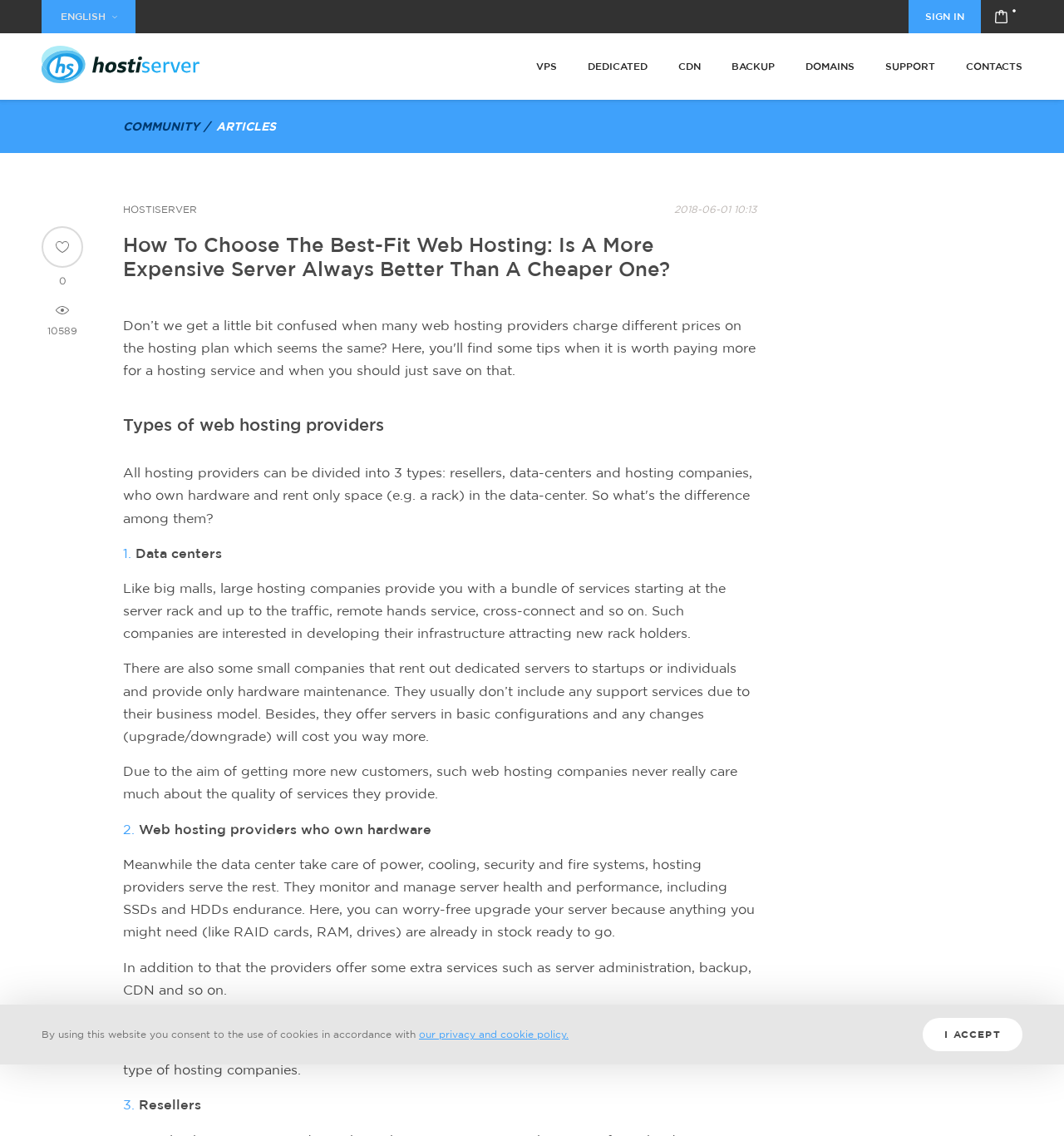What type of web hosting providers are described in the article?
Could you give a comprehensive explanation in response to this question?

The article describes three types of web hosting providers: data centers, web hosting providers who own hardware, and resellers. These types are mentioned in the section 'Types of web hosting providers'.